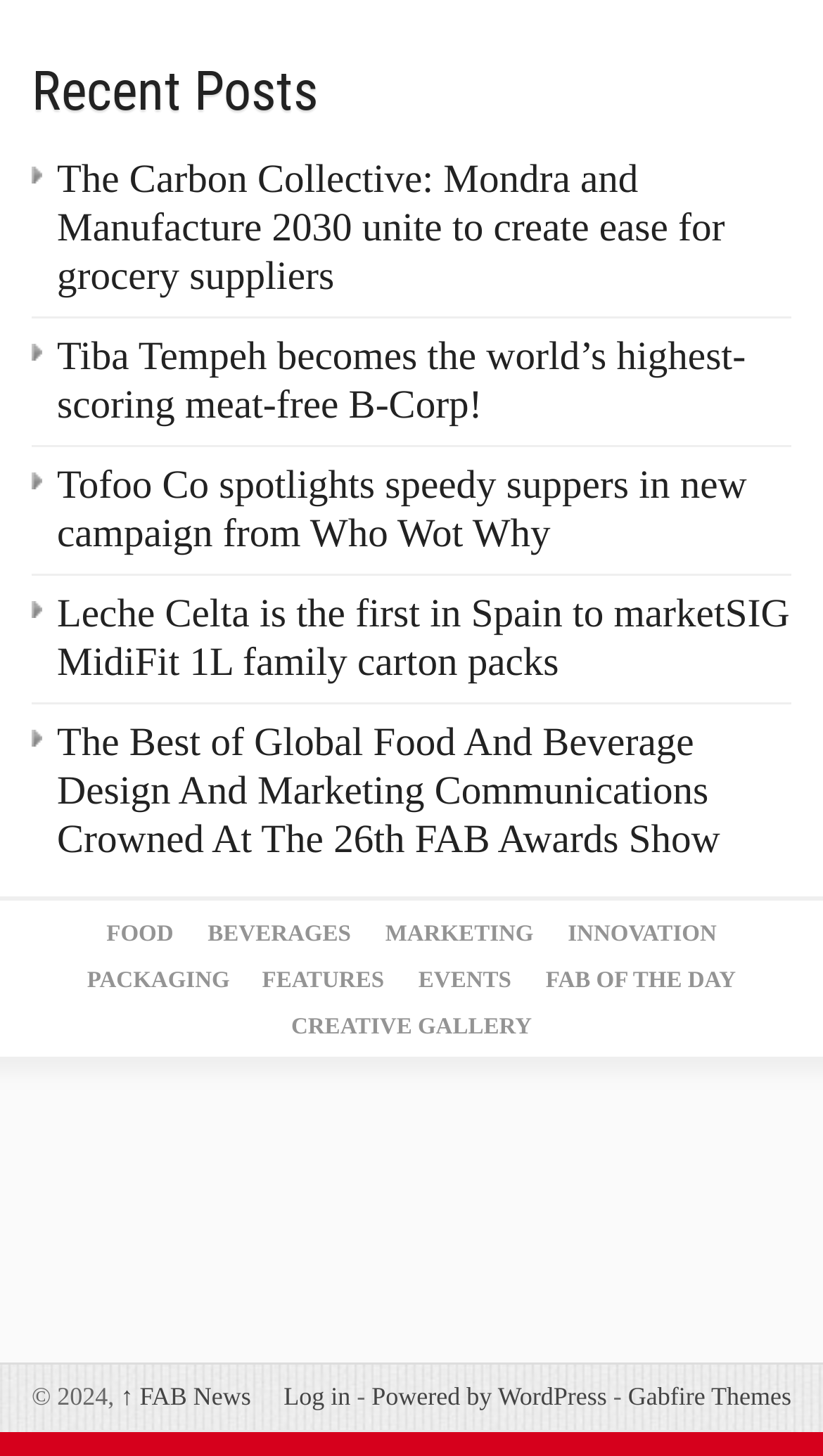Highlight the bounding box coordinates of the element that should be clicked to carry out the following instruction: "Visit FAB News". The coordinates must be given as four float numbers ranging from 0 to 1, i.e., [left, top, right, bottom].

[0.146, 0.948, 0.305, 0.969]